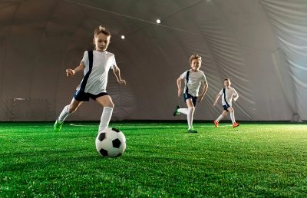What type of structure is the indoor facility?
Please respond to the question with a detailed and well-explained answer.

The caption describes the background of the image as a well-lit, spacious dome-like structure, which suggests the shape and type of the indoor facility.